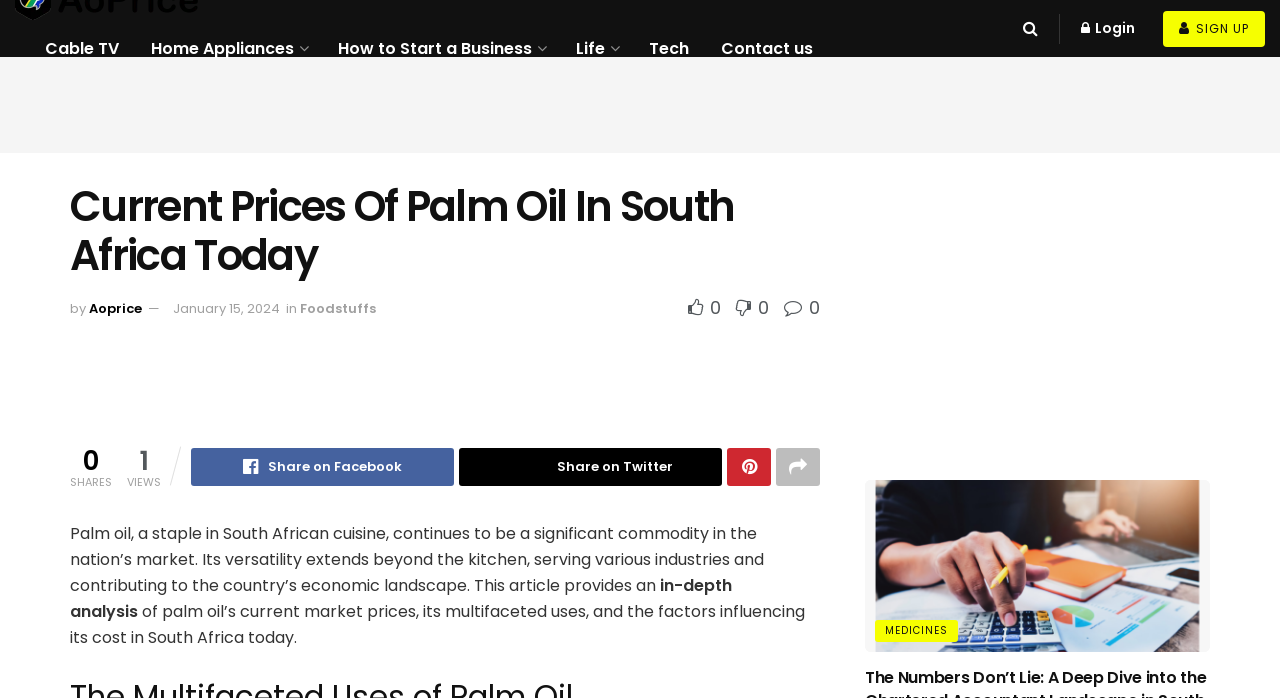What is the topic of the related article?
Look at the image and answer with only one word or phrase.

Chartered Accountants in South Africa